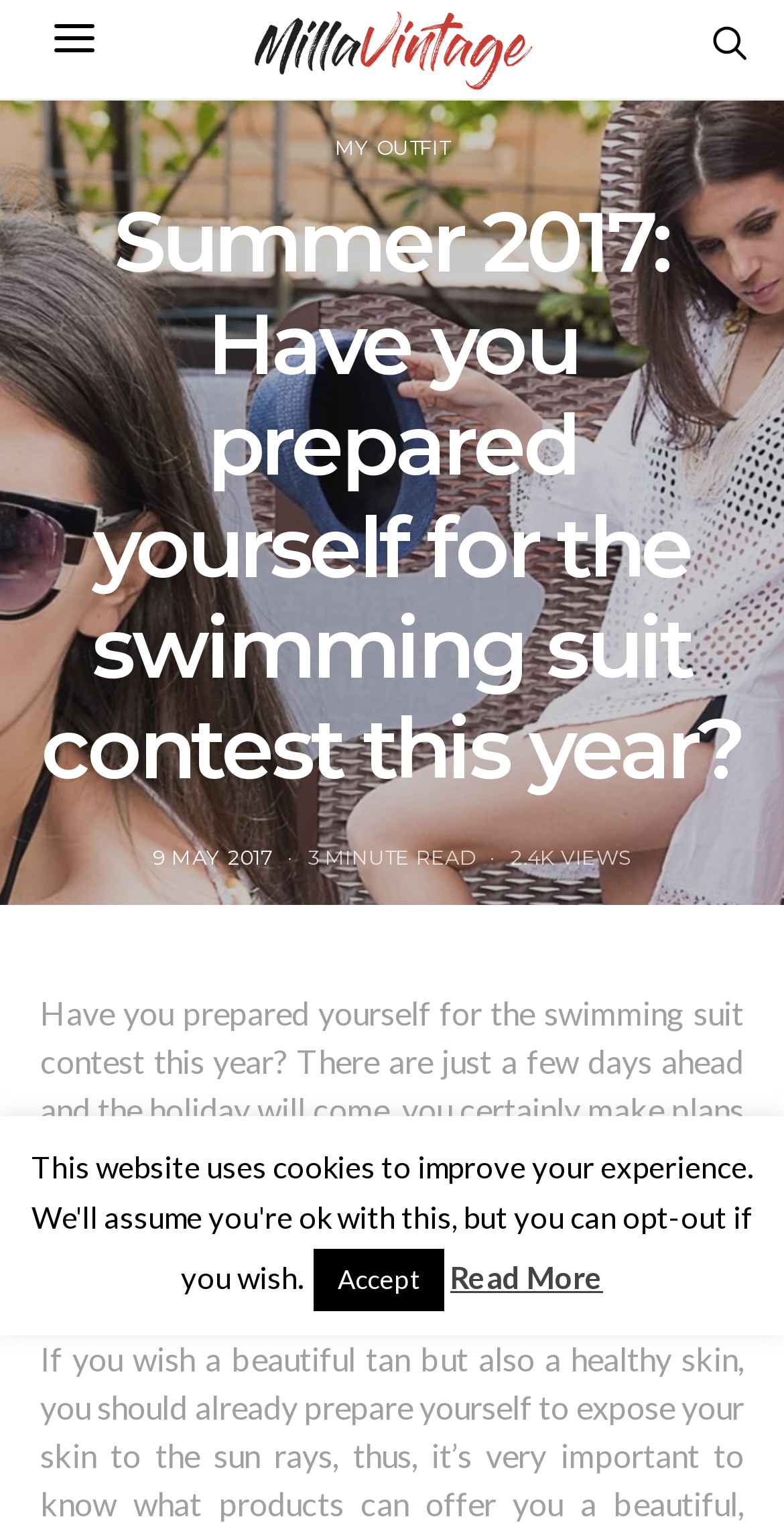Detail the various sections and features of the webpage.

The webpage appears to be a blog post about preparing for a swimming suit contest. At the top left, there is a button with an icon, and next to it, an image with the text "Millavintage". On the top right, there is another button with an icon. Below the image, there is a heading that reads "Summer 2017: Have you prepared yourself for the swimming suit contest this year?".

Under the heading, there are several links and text elements. A link with the text "MY OUTFIT" is positioned near the center of the page. To the left of this link, there are two lines of text: "POSTED ON" and "9 MAY 2017", with a time element next to the date. To the right of the "MY OUTFIT" link, there is a text element that reads "3 MINUTE READ", and another that reads "2.4K VIEWS".

Below these elements, there is a large block of text that discusses preparing for a swimming suit contest, mentioning plans for a seaside holiday or days at the pool. At the bottom of the page, there are two buttons: "Accept" on the left and "Read More" on the right.